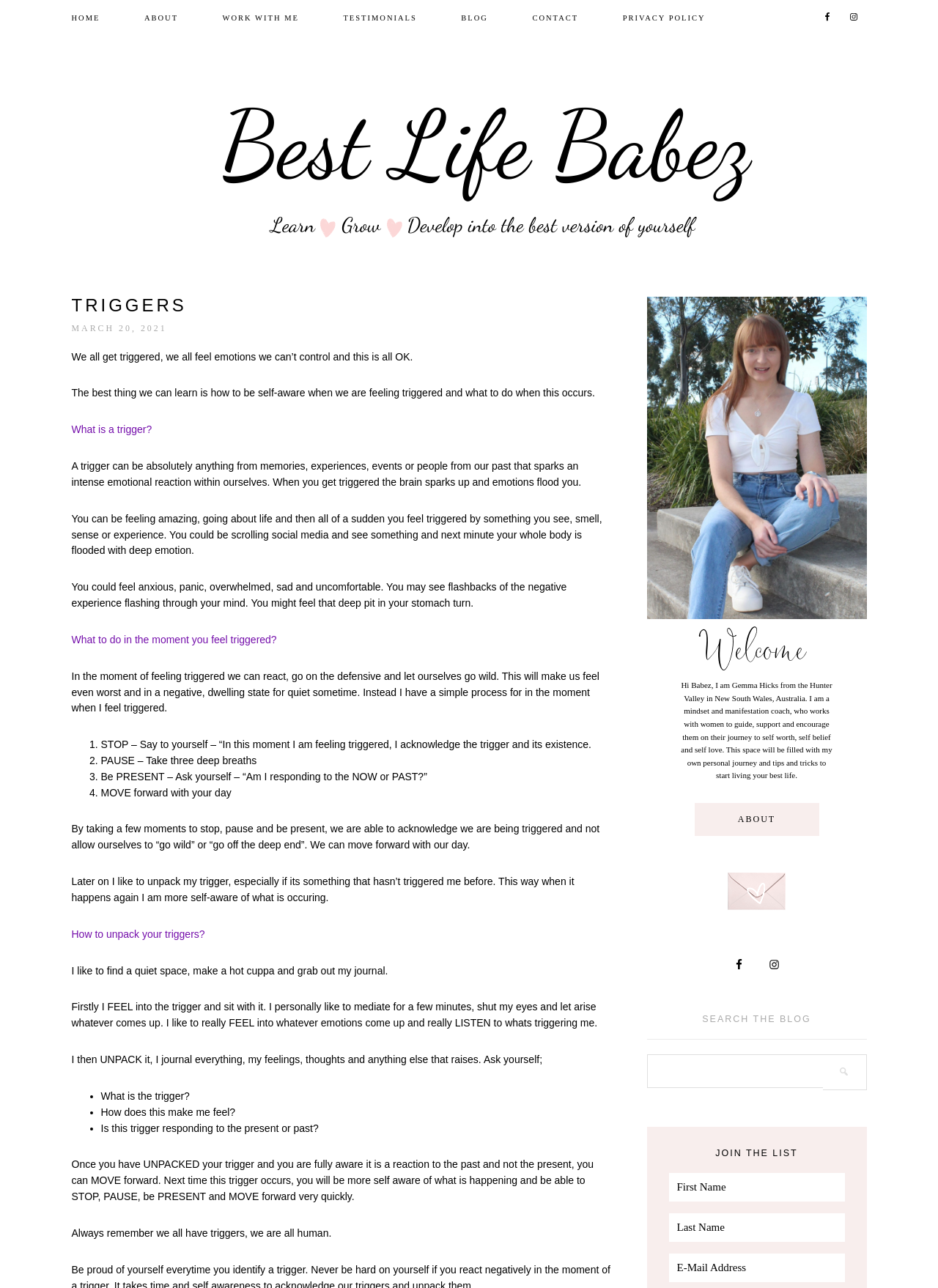Create a detailed summary of all the visual and textual information on the webpage.

This webpage is about triggers, self-awareness, and personal growth. At the top, there is a navigation bar with links to different sections of the website, including "HOME", "ABOUT", "WORK WITH ME", "TESTIMONIALS", "BLOG", "CONTACT", and "PRIVACY POLICY". Below the navigation bar, there are social media links to Facebook and Instagram.

The main content of the webpage is divided into sections. The first section has a heading "TRIGGERS" and discusses what triggers are, how they can affect us, and what to do when we feel triggered. The text explains that triggers can be anything from memories to people from our past that spark an intense emotional reaction. It also provides a simple process to follow when feeling triggered, which includes stopping, pausing, being present, and moving forward.

The next section is about unpacking triggers, which involves finding a quiet space, journaling, and meditating to understand the emotions and thoughts that arise. The section provides a list of questions to ask oneself when unpacking triggers, such as "What is the trigger?" and "How does this make me feel?"

Below this section, there is an image and a heading "Welcome" that introduces the author, Gemma Hicks, a mindset and manifestation coach. The text describes her work and her goal to guide and support women on their journey to self-worth, self-belief, and self-love.

The webpage also has a search bar and a section to join a list, where visitors can enter their first name, last name, and email address. There are also links to the author's social media profiles and a button to search the blog.